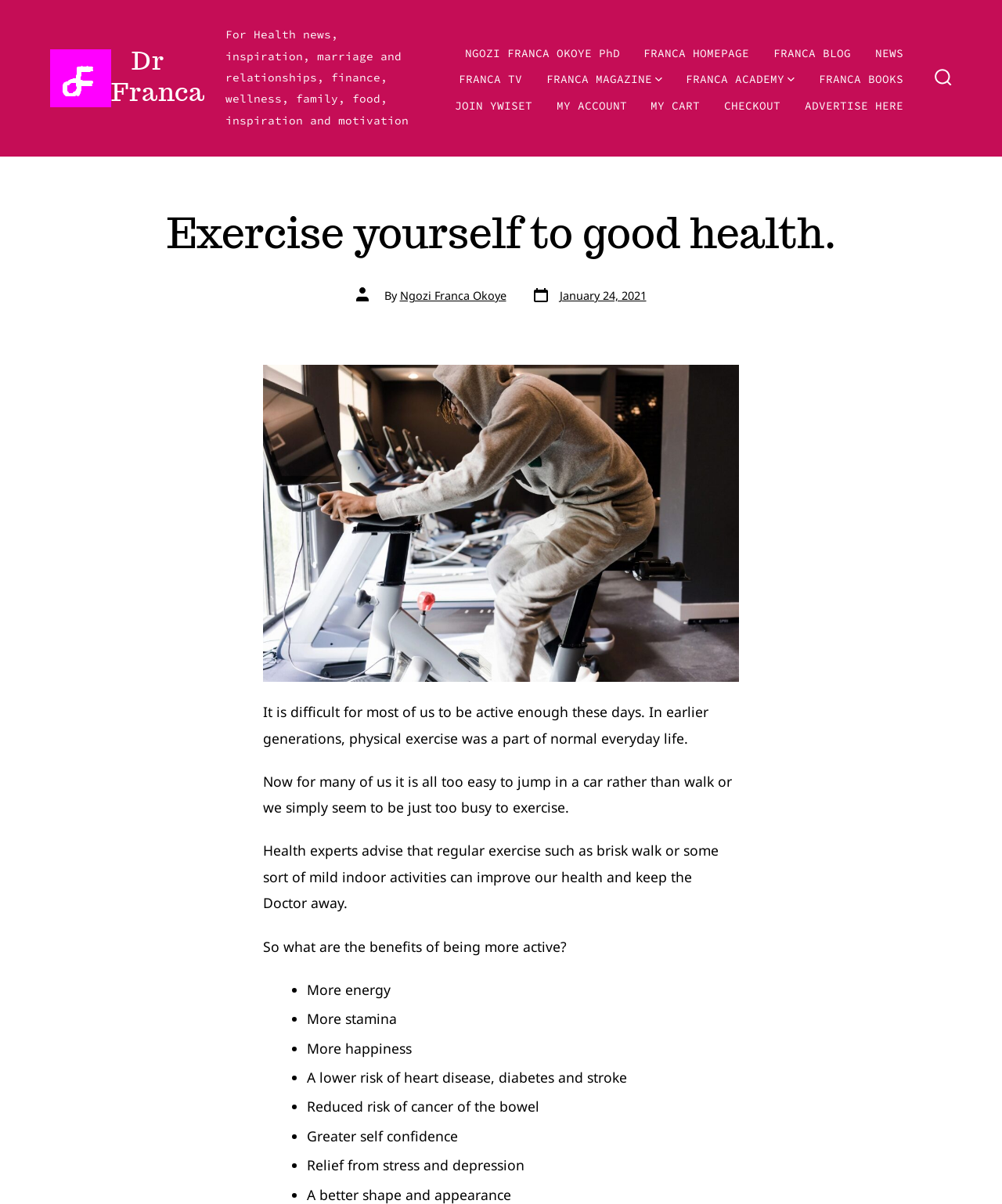Using the element description CHECKOUT, predict the bounding box coordinates for the UI element. Provide the coordinates in (top-left x, top-left y, bottom-right x, bottom-right y) format with values ranging from 0 to 1.

[0.723, 0.079, 0.779, 0.097]